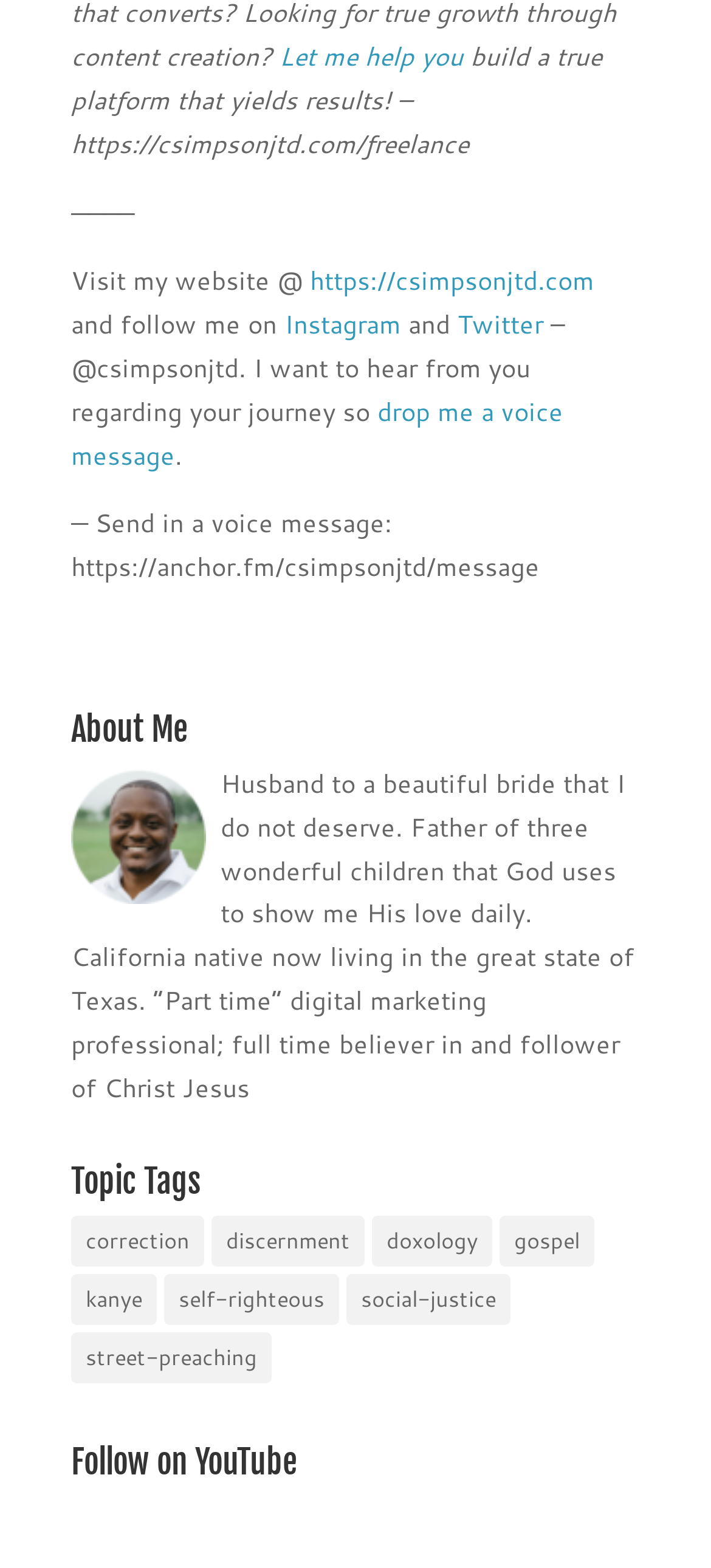Identify the bounding box coordinates of the element to click to follow this instruction: 'View Health products'. Ensure the coordinates are four float values between 0 and 1, provided as [left, top, right, bottom].

None